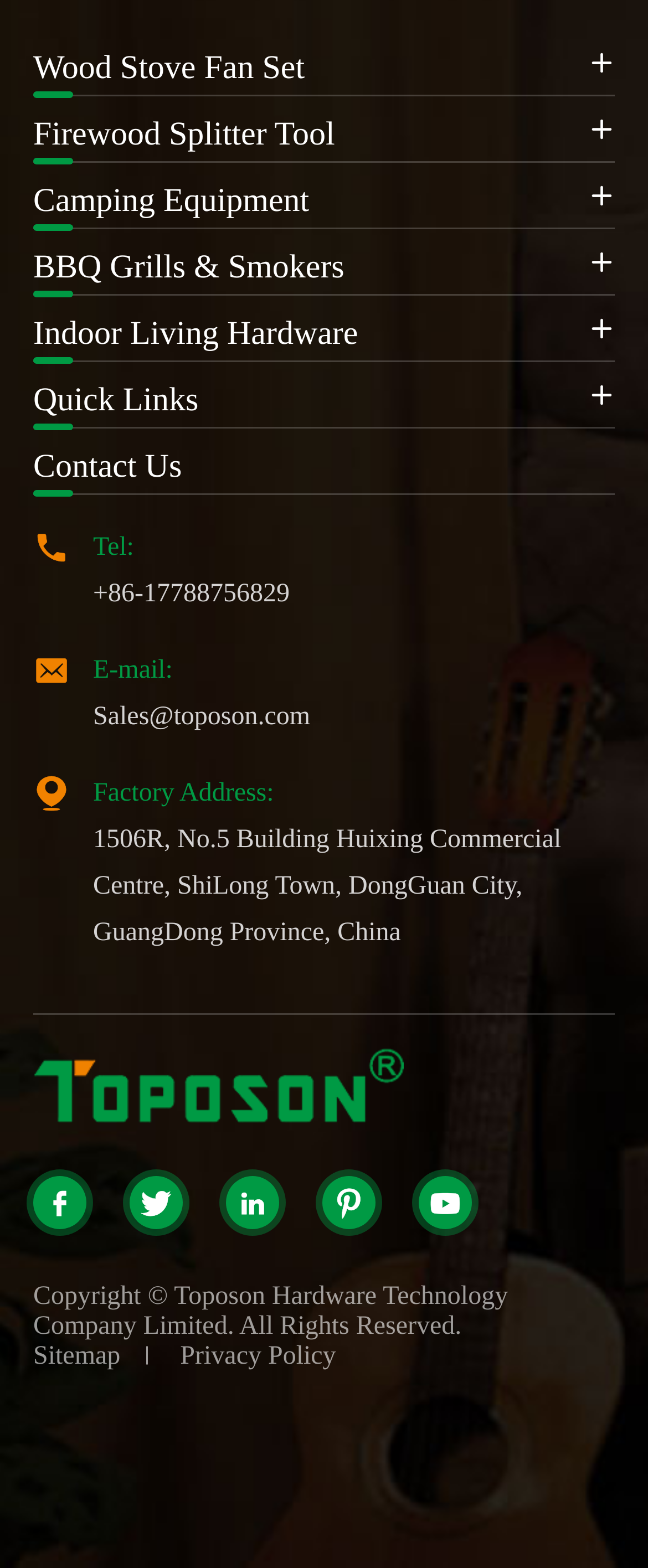Give a one-word or short phrase answer to the question: 
What is the email address?

Sales@toposon.com